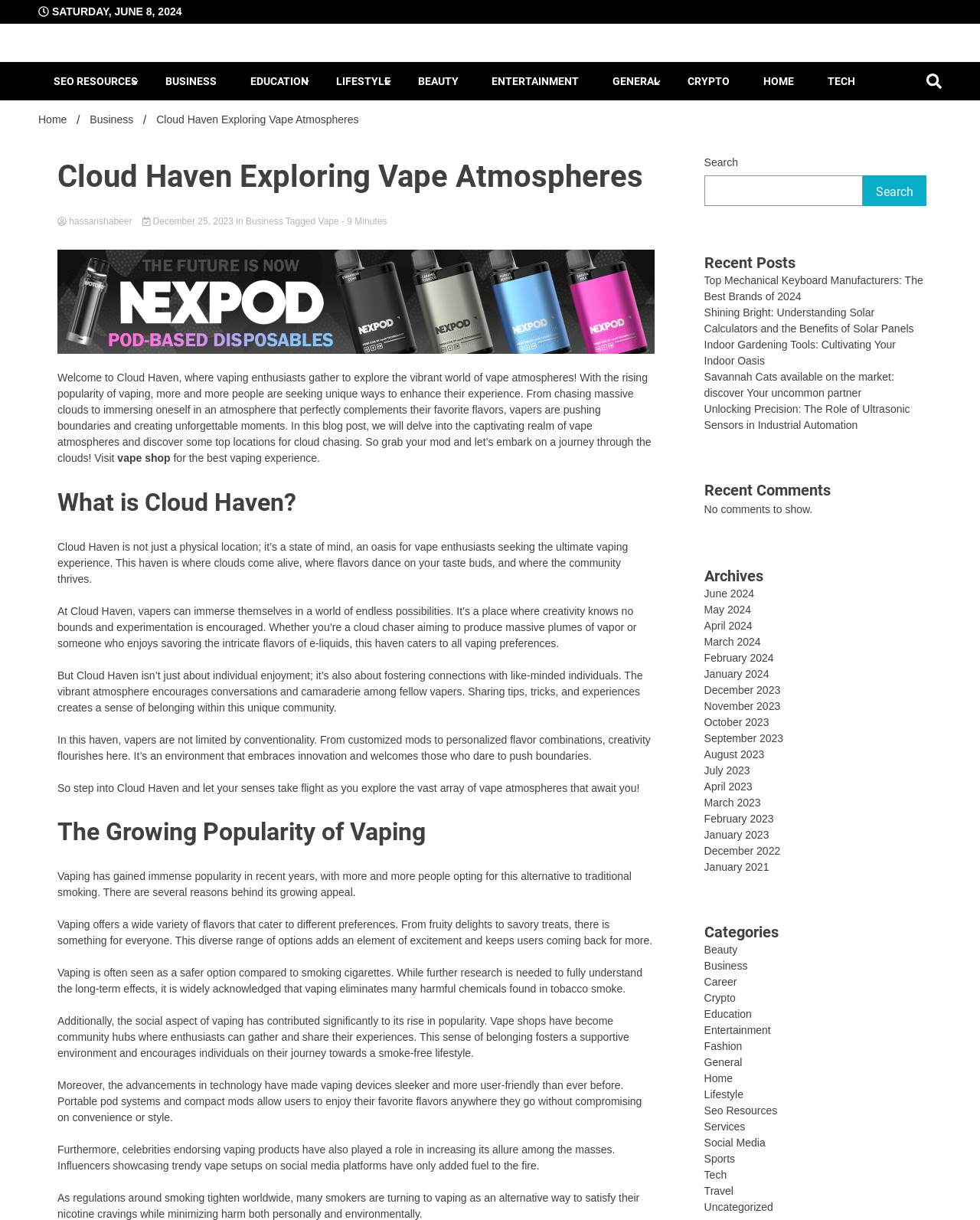Determine the bounding box coordinates of the region that needs to be clicked to achieve the task: "Visit the 'Beauty' category".

[0.718, 0.774, 0.752, 0.784]